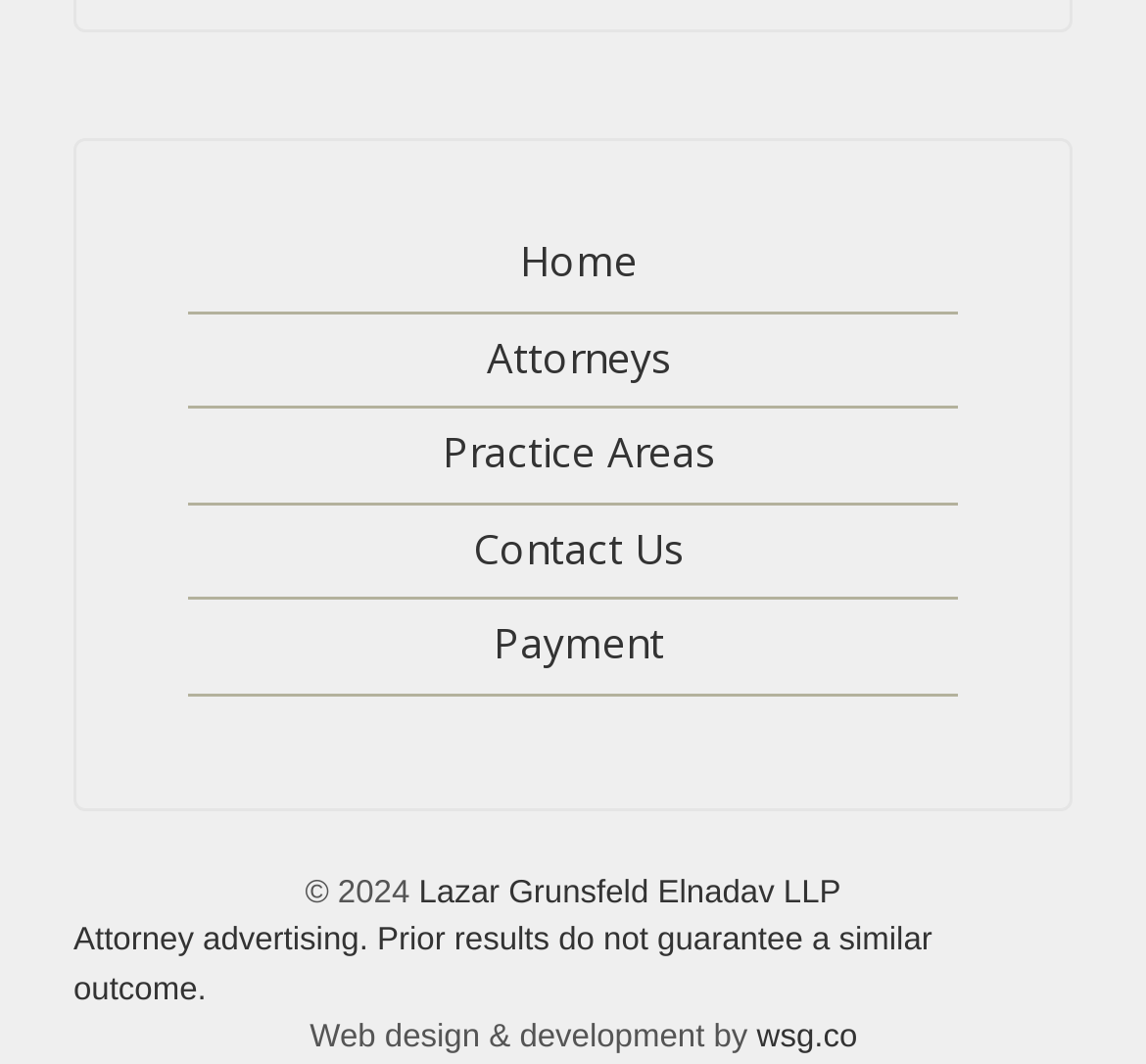Please find the bounding box for the UI element described by: "Art".

None